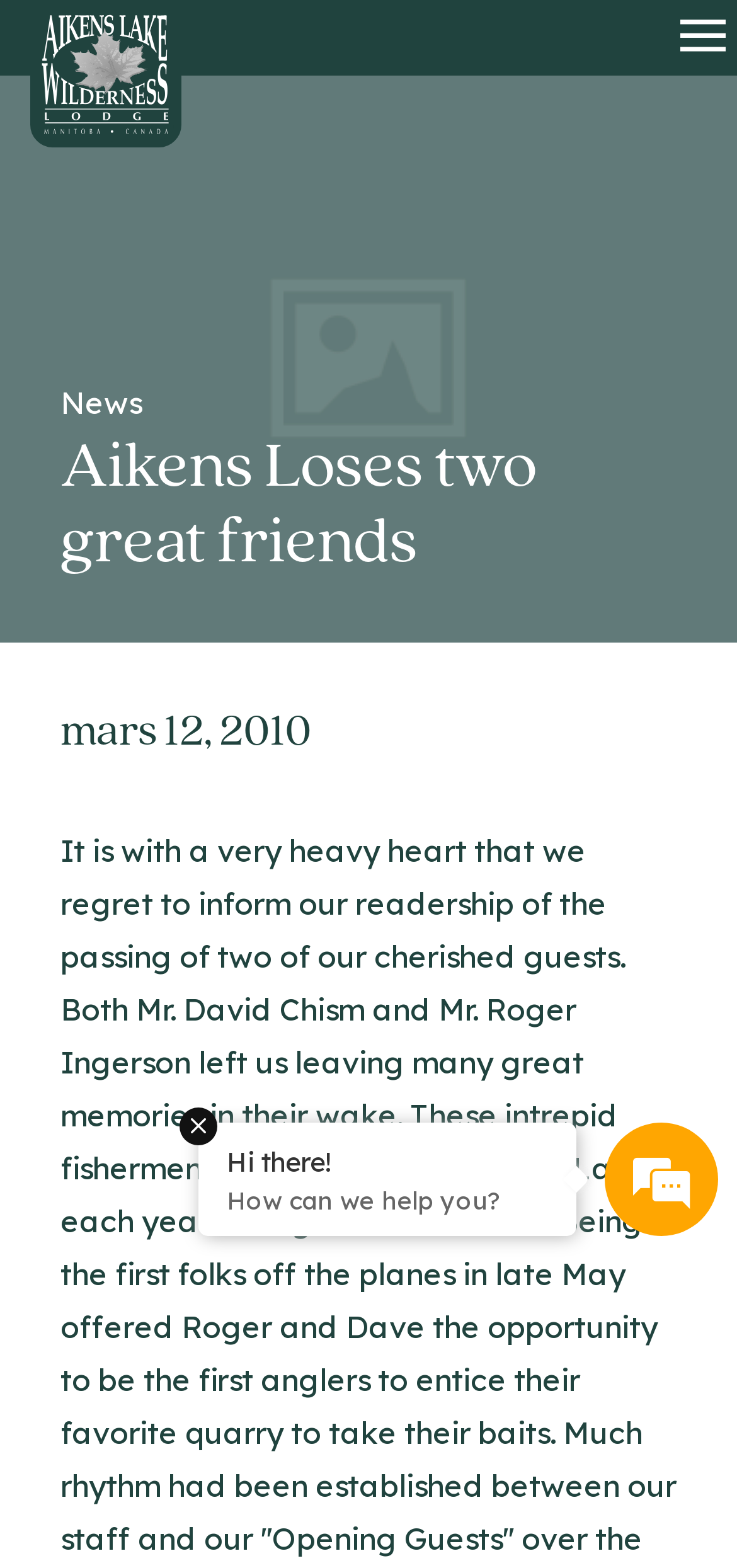Find the headline of the webpage and generate its text content.

Aikens Loses two great friends